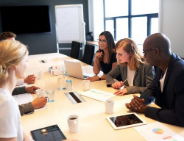Describe all significant details and elements found in the image.

In a modern conference room filled with natural light, a diverse group of professionals engages in an important meeting. The long, sleek table is set with laptops, notebooks, and coffee cups, reflecting a collaborative atmosphere. A woman with long blonde hair leans in attentively, while a man wearing glasses and a grey suit actively participates in the discussion. Across from them, a woman with shoulder-length dark hair smiles as she contributes her insights alongside a man with a bald head, who gestures thoughtfully. The group appears focused and communicative, highlighting the significance of teamwork in the corporate environment. The room's minimalist design, featuring a large presentation screen and whiteboard, sets a professional backdrop for their discussions on strategy and decision-making, emphasizing the importance of collaboration and diversity in the workplace.